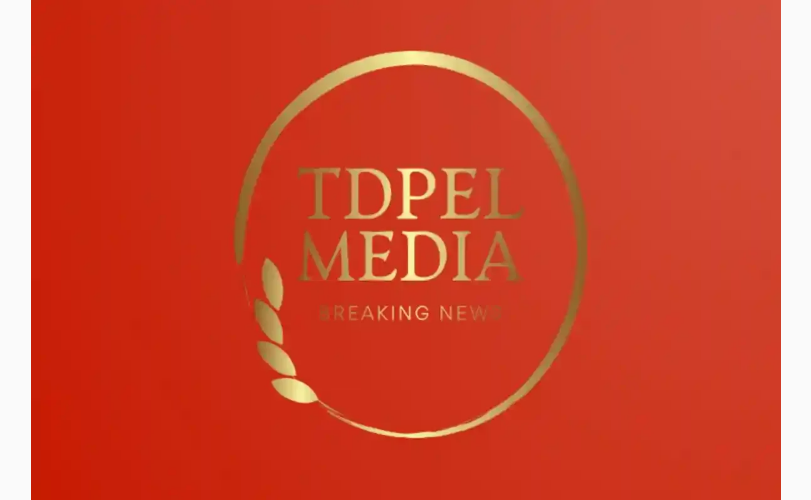What is the color of the lettering in the logo?
Refer to the image and answer the question using a single word or phrase.

Gold